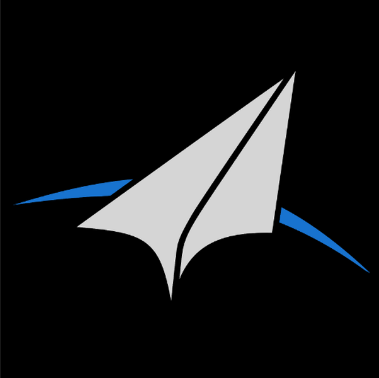What is the company's dedication reflected in the logo?
Answer briefly with a single word or phrase based on the image.

Innovation in aerospace and engineering